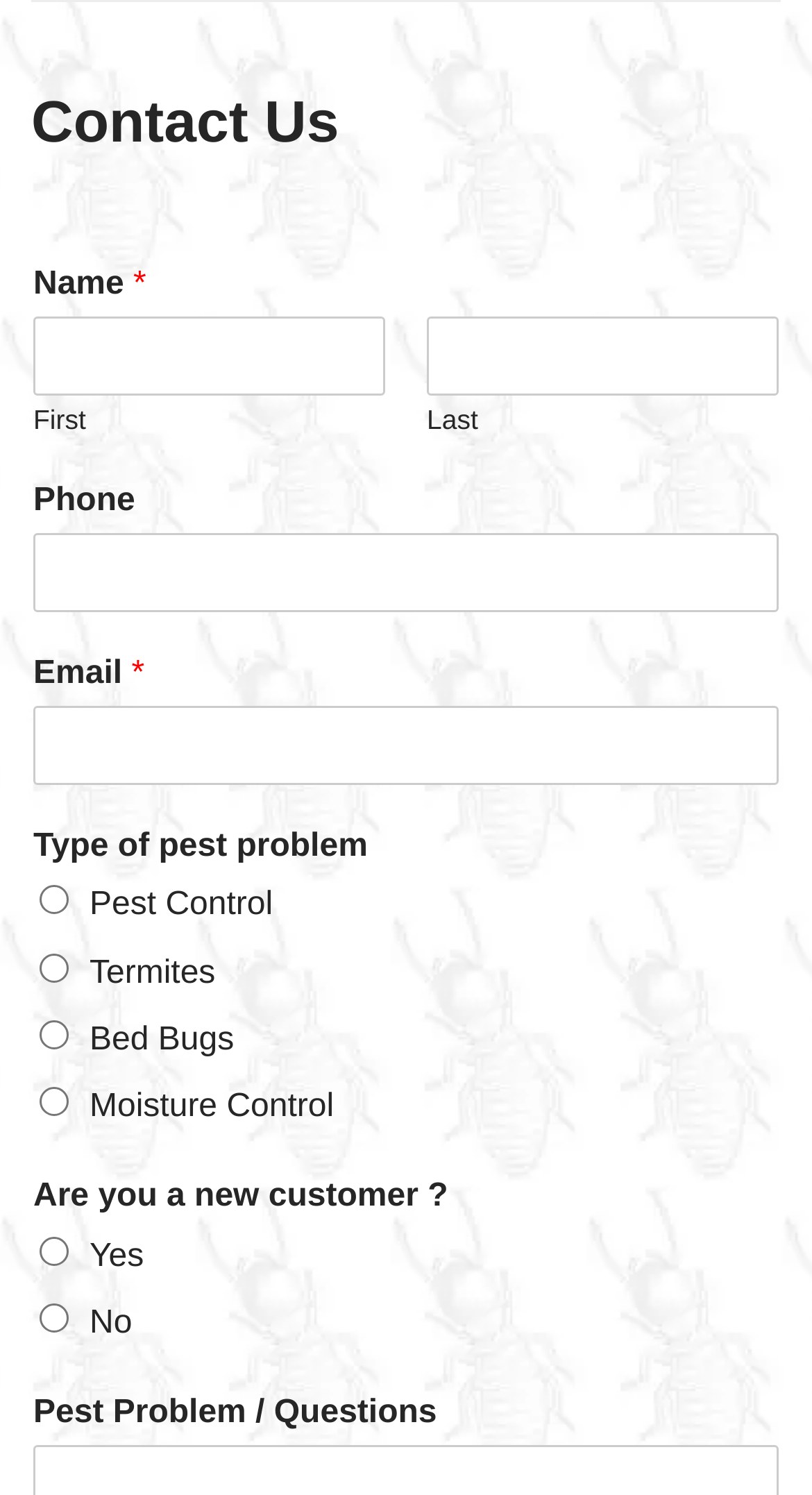Determine the bounding box coordinates for the UI element with the following description: "parent_node: Email * name="wpforms[fields][1]"". The coordinates should be four float numbers between 0 and 1, represented as [left, top, right, bottom].

[0.041, 0.661, 0.959, 0.714]